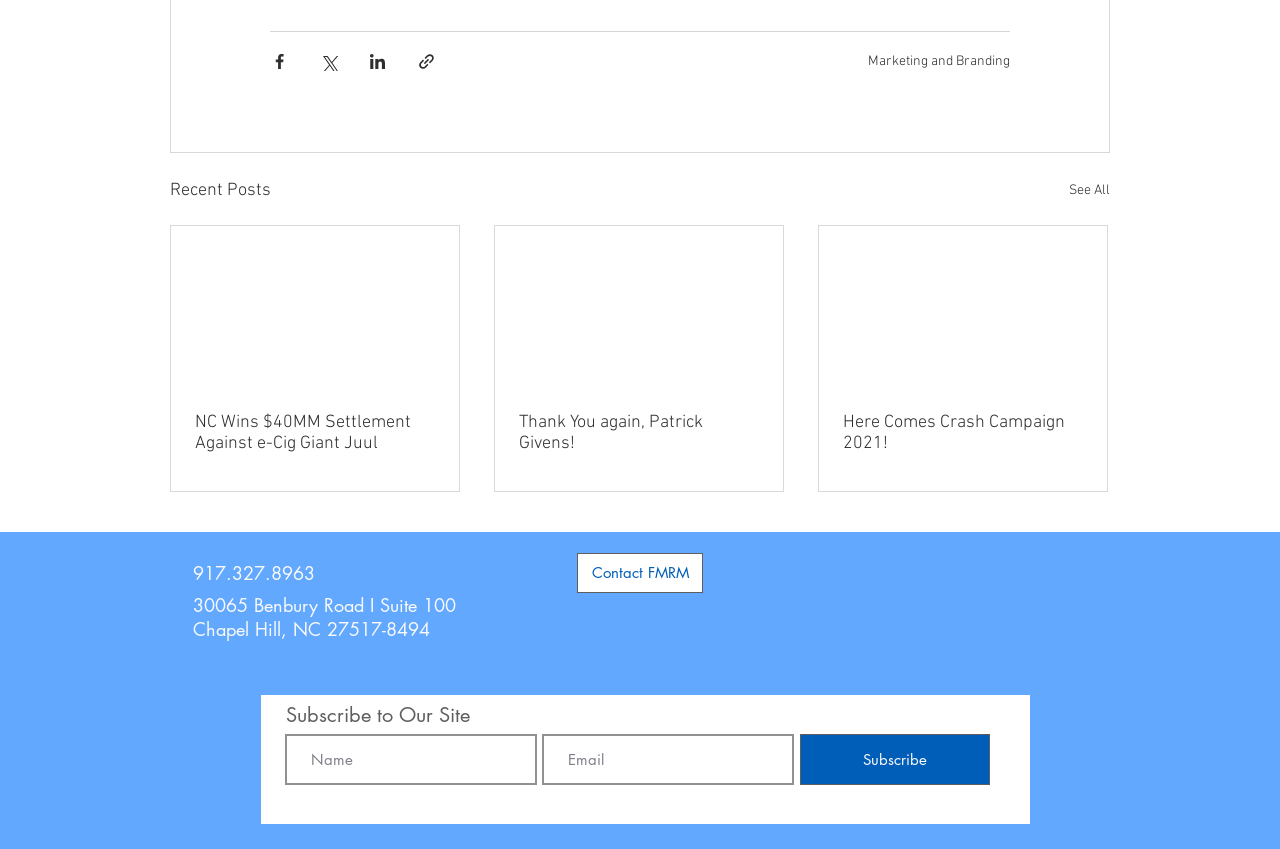Could you locate the bounding box coordinates for the section that should be clicked to accomplish this task: "Share via Facebook".

[0.211, 0.061, 0.226, 0.084]